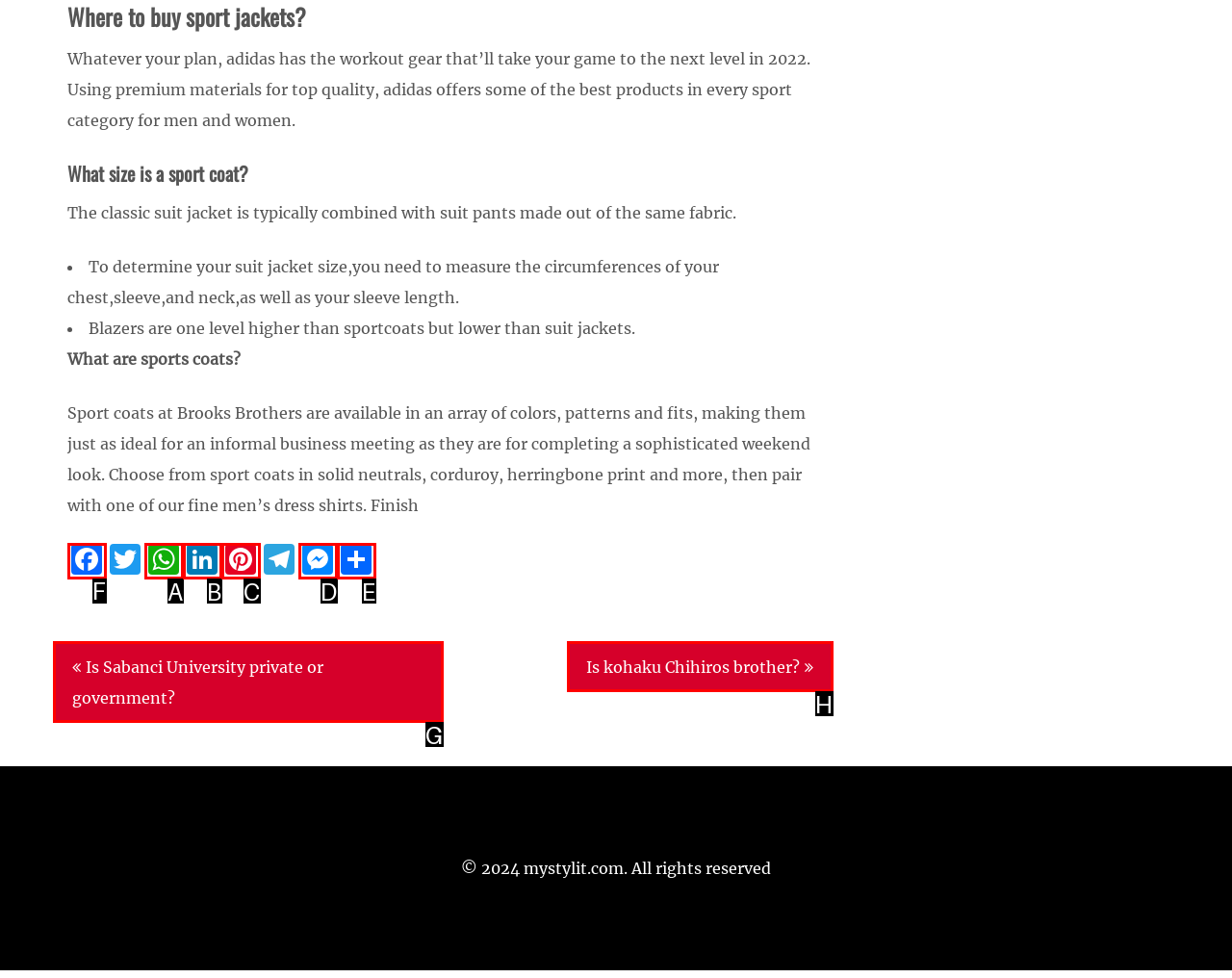Which HTML element should be clicked to complete the task: Select the 'CLOVERS' menu item? Answer with the letter of the corresponding option.

None